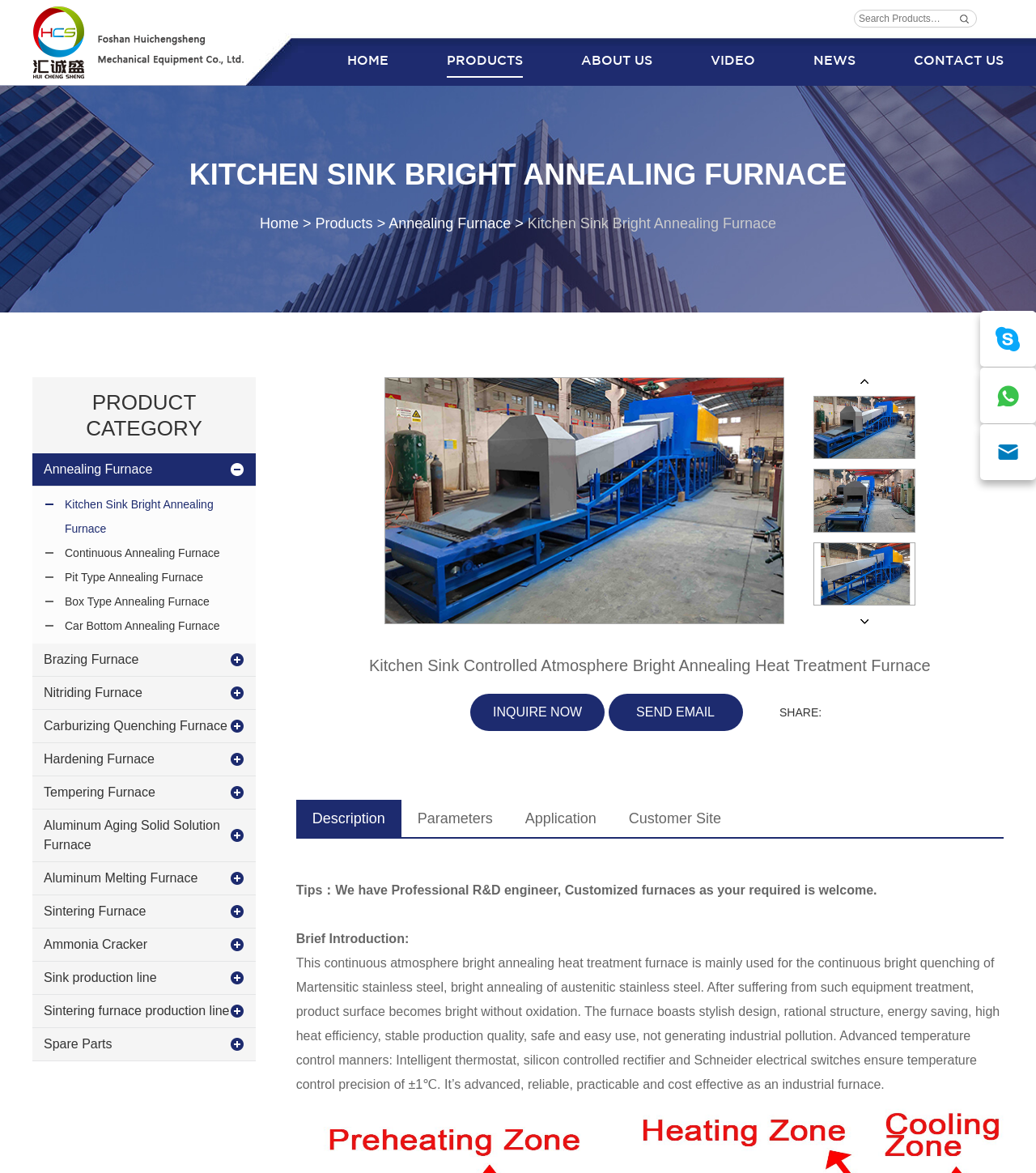Please mark the bounding box coordinates of the area that should be clicked to carry out the instruction: "View product category".

[0.083, 0.333, 0.195, 0.375]